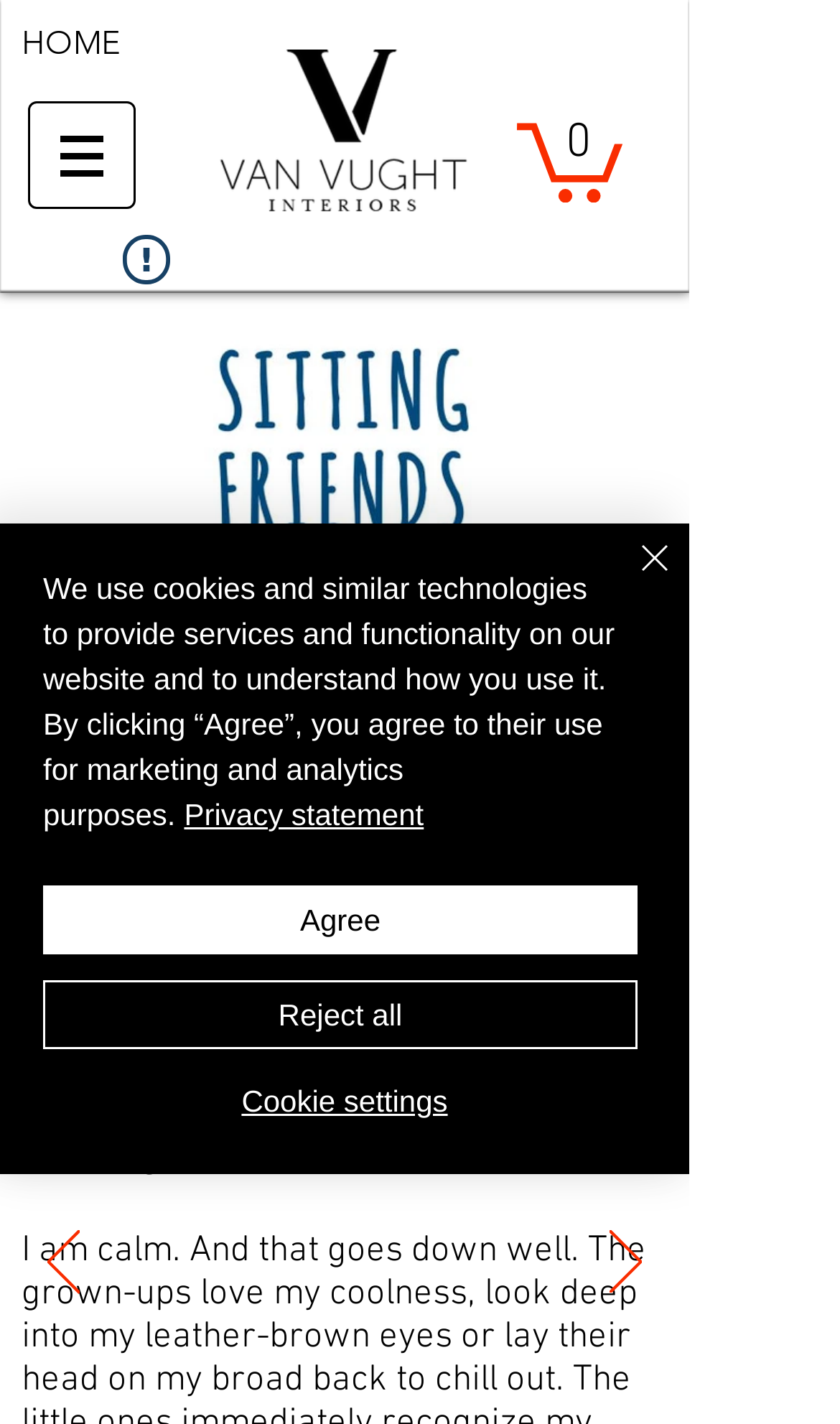Specify the bounding box coordinates of the area that needs to be clicked to achieve the following instruction: "Click the HOME link".

[0.026, 0.02, 0.144, 0.044]